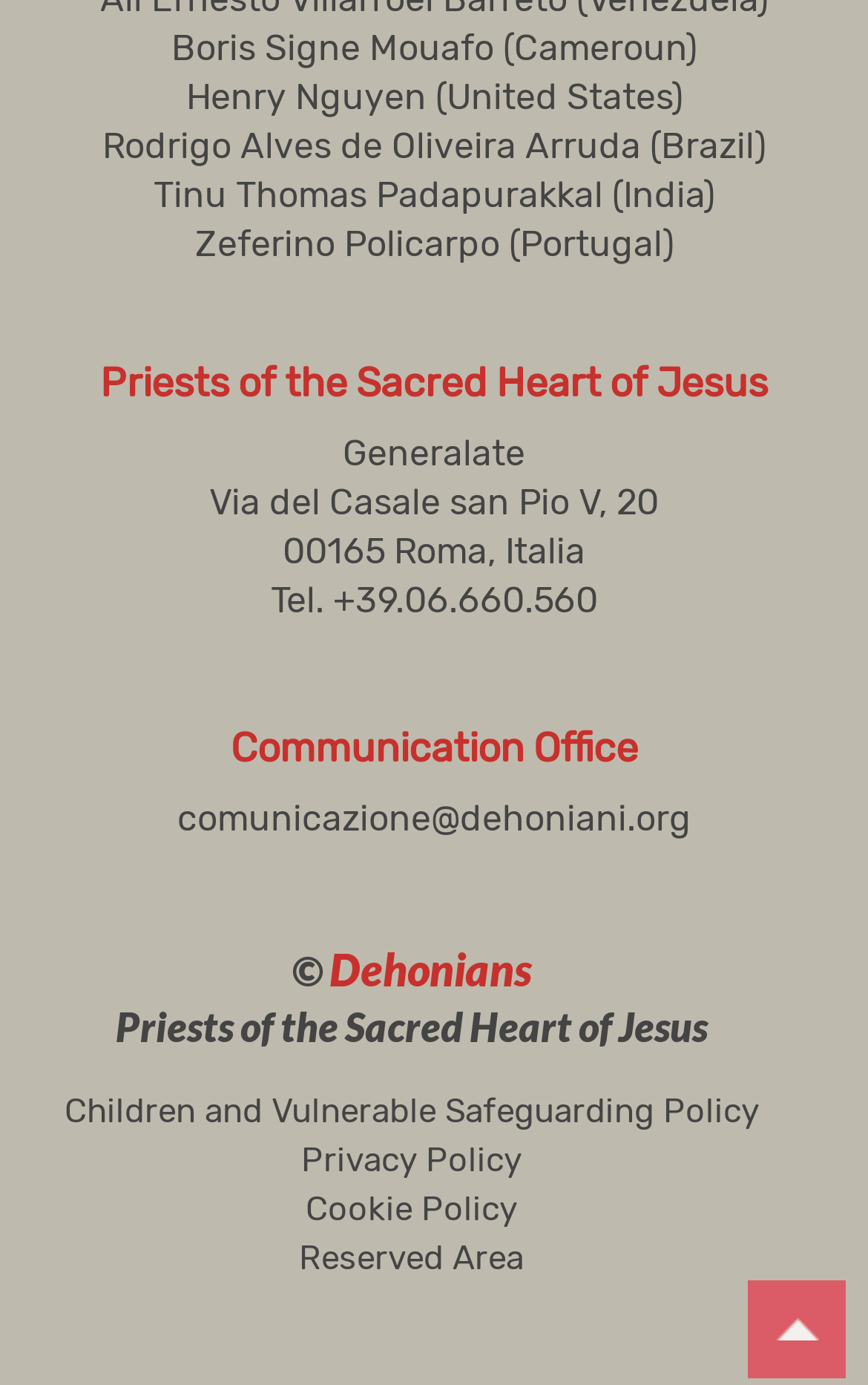Please mark the bounding box coordinates of the area that should be clicked to carry out the instruction: "Visit the homepage of Dehonians".

[0.379, 0.679, 0.613, 0.718]